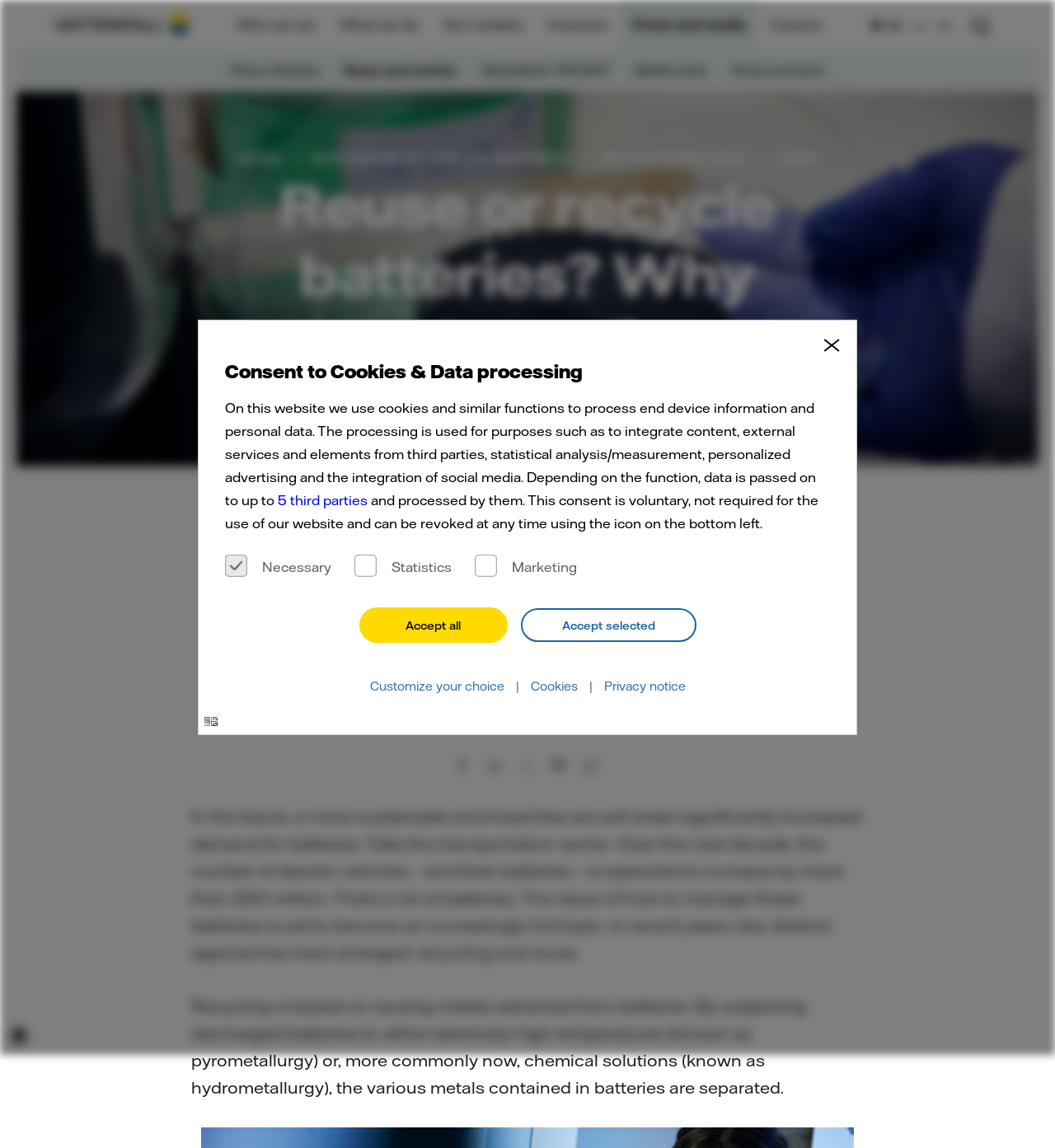Specify the bounding box coordinates of the area that needs to be clicked to achieve the following instruction: "Search for something".

[0.906, 0.0, 0.953, 0.043]